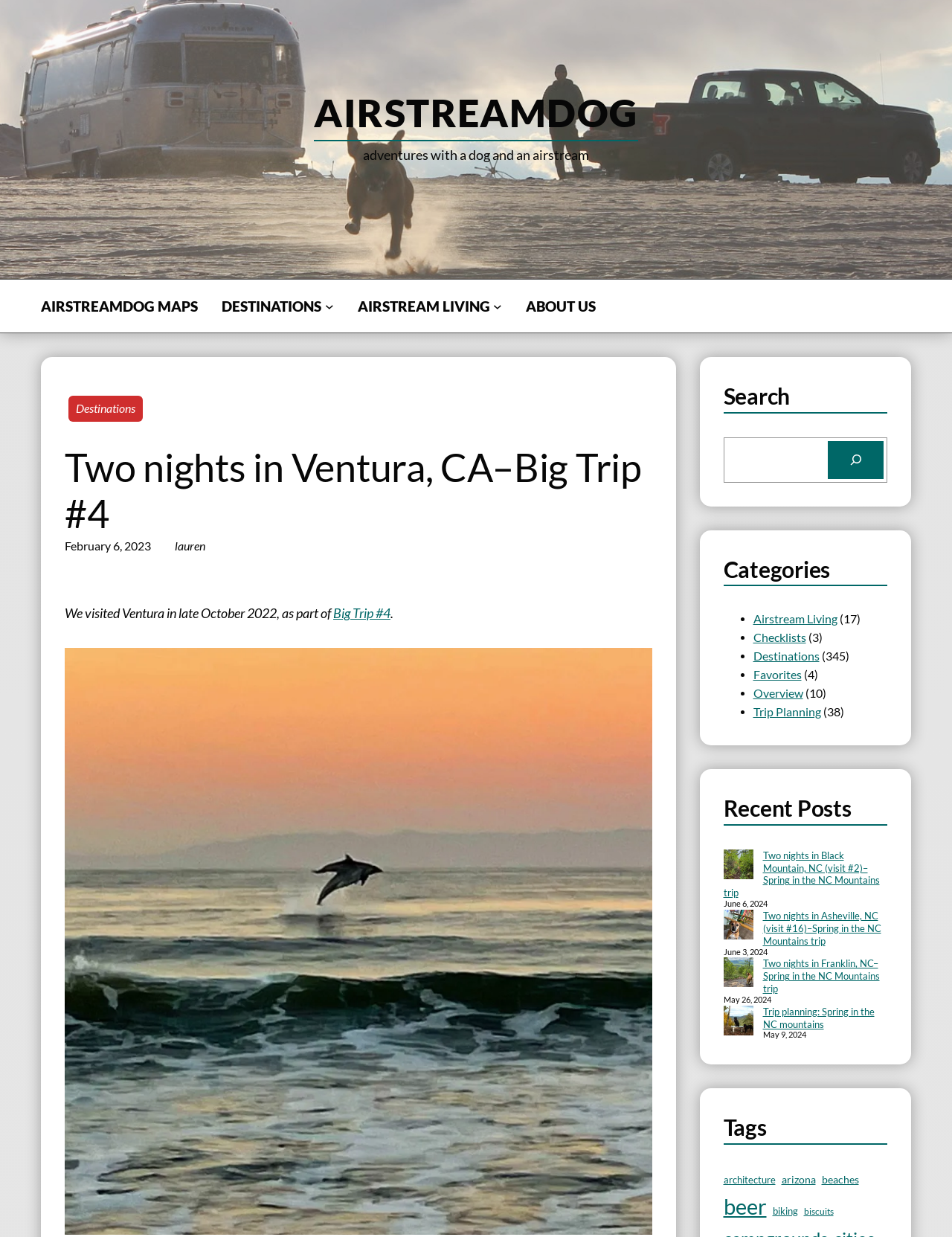Give a concise answer of one word or phrase to the question: 
What is the purpose of the search box?

to search the website